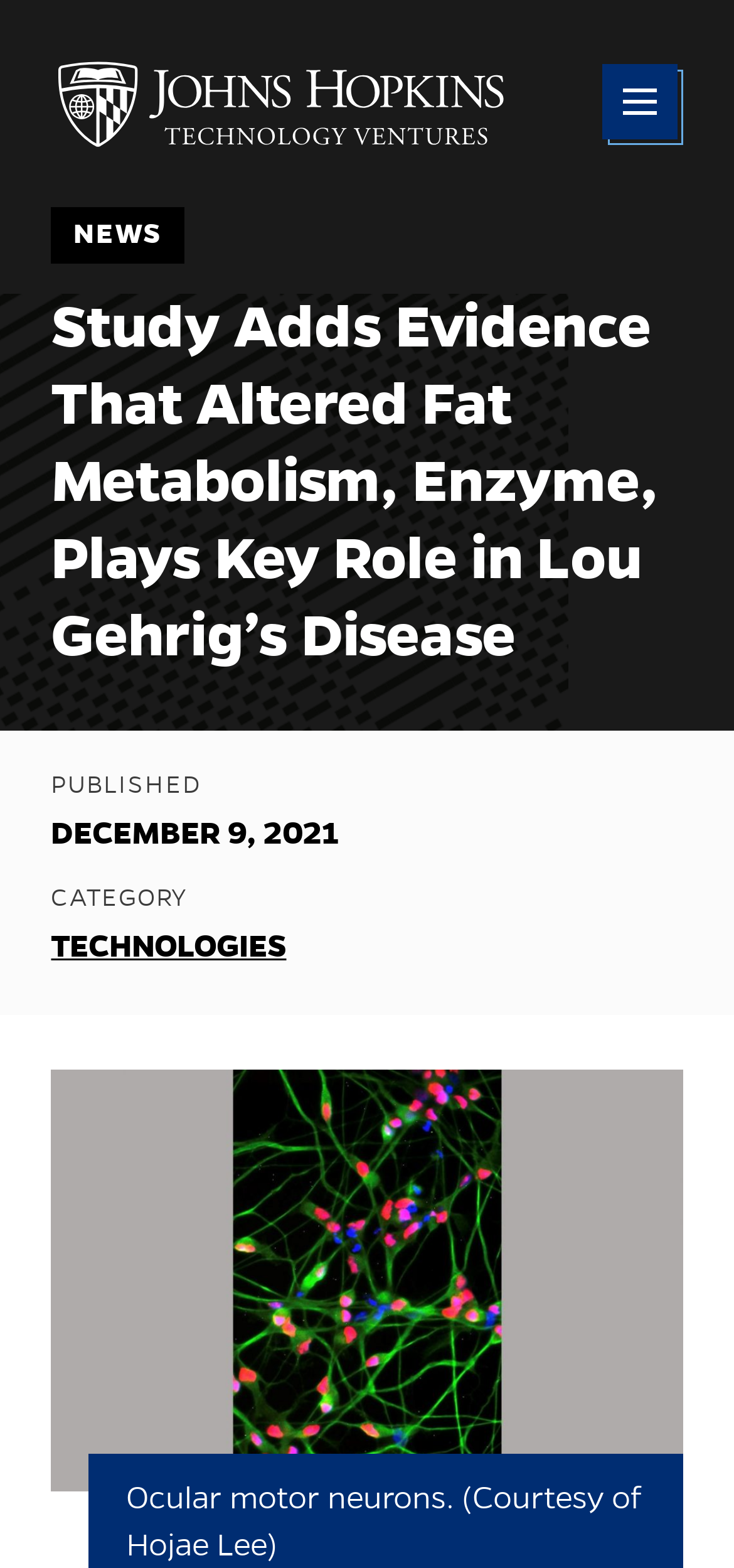Write an exhaustive caption that covers the webpage's main aspects.

The webpage is about a study on Lou Gehrig's disease, specifically how altered fat metabolism and an enzyme play a key role in the disease. At the top left of the page, there is a link to "Rivier University" accompanied by an image. On the top right, there is a button to "Open Menu". 

Below the top section, there is a region for page-level navigation, which includes a breadcrumb navigation section. The breadcrumb section has a heading "You are here:" and a list of links, with the current page being "NEWS". 

The main content of the page is divided into two sections. The first section has a heading "Study Adds Evidence That Altered Fat Metabolism, Enzyme, Plays Key Role in Lou Gehrig’s Disease" and appears to be the title of the article. 

The second section has a heading "Article Details" and includes a list of details about the article. The details include the publication date, "DECEMBER 9, 2021", and the category, "TECHNOLOGIES", which is a link. 

At the bottom of the page, there is a caption for an image, "Ocular motor neurons. (Courtesy of Hojae Lee)", which is not visible in the accessibility tree but is likely related to the study being discussed.